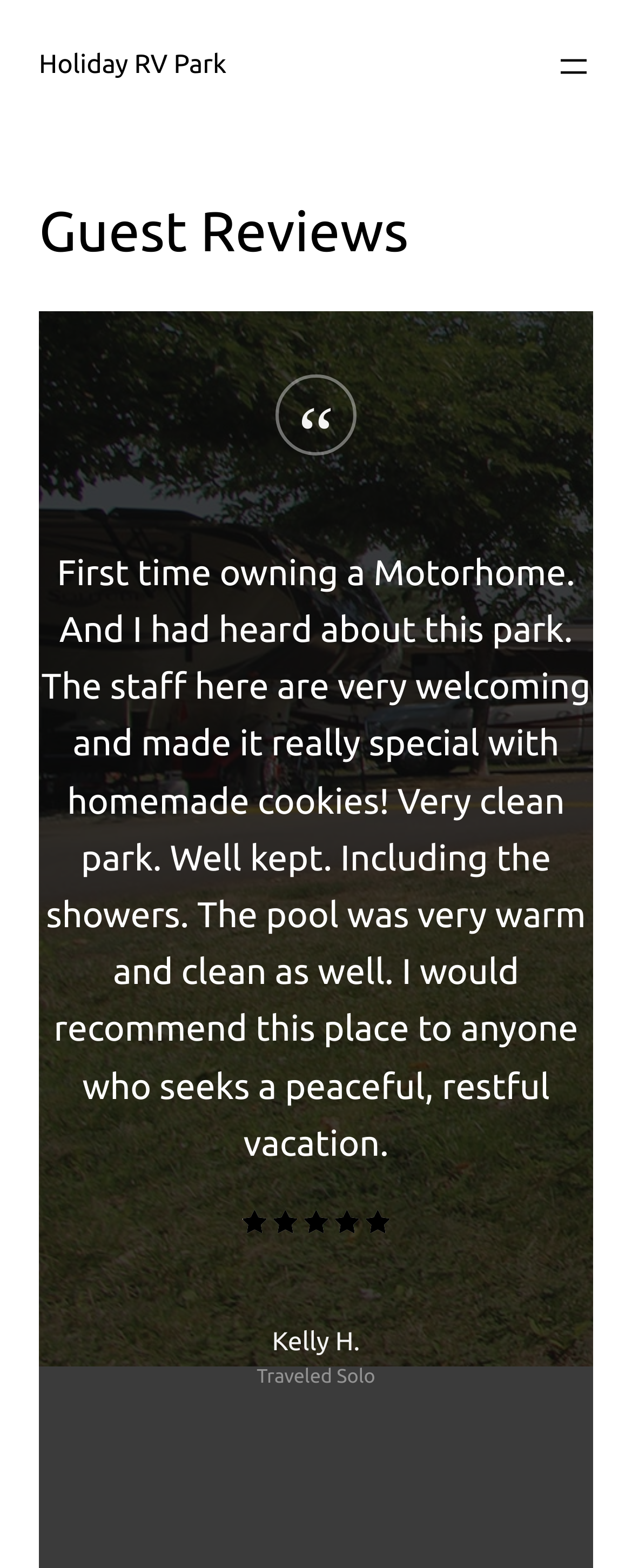How many reviewers traveled with family?
Give a detailed and exhaustive answer to the question.

I searched for the text 'Traveled With Family' in the review blocks and found it only once, associated with the reviewer 'Michael Dan O’brien'. Therefore, only one reviewer traveled with family.